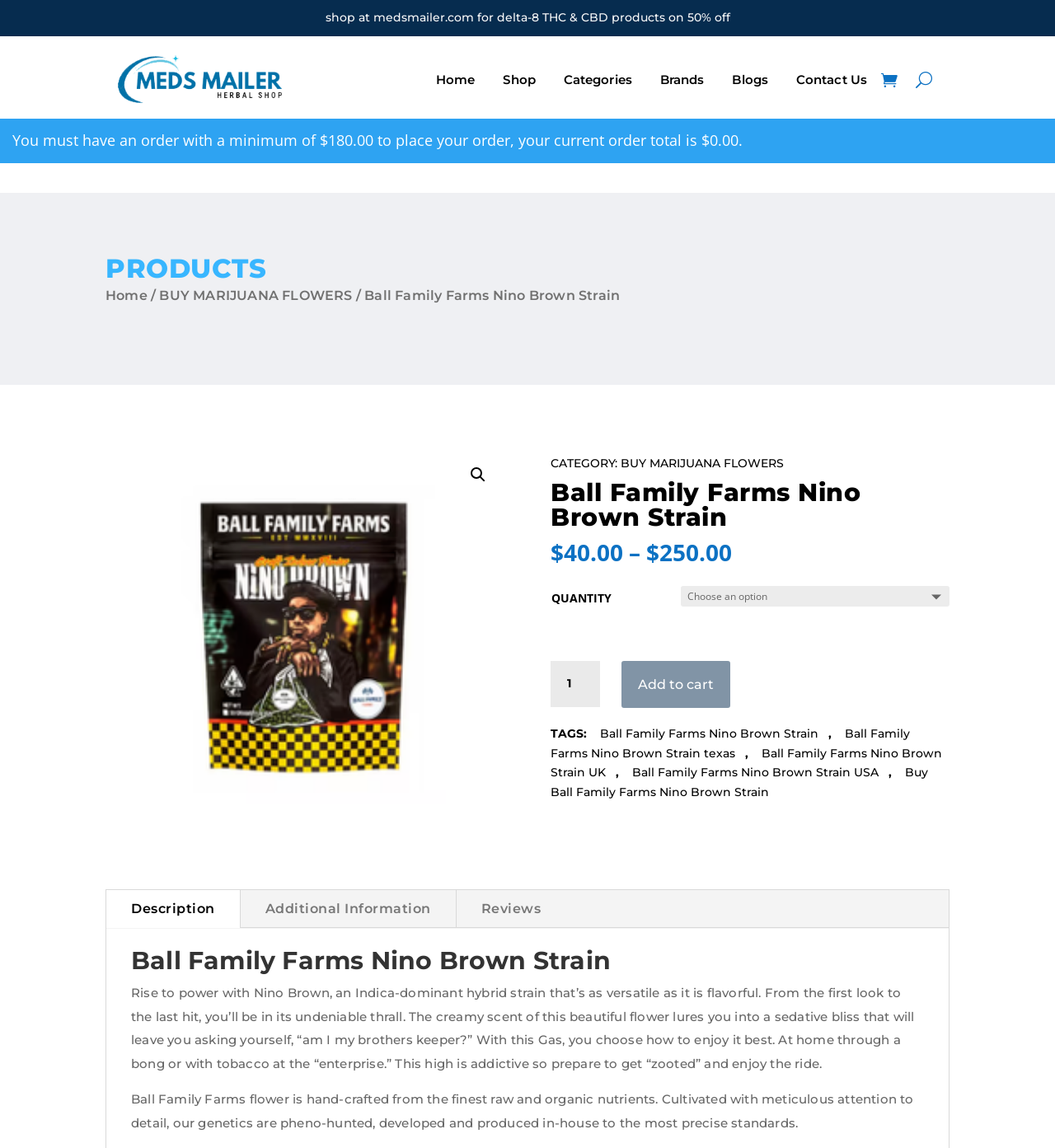What is the category of Ball Family Farms Nino Brown Strain?
Deliver a detailed and extensive answer to the question.

The category of Ball Family Farms Nino Brown Strain is mentioned in the breadcrumb navigation 'Home / BUY MARIJUANA FLOWERS / Ball Family Farms Nino Brown Strain' which indicates that the category is BUY MARIJUANA FLOWERS.